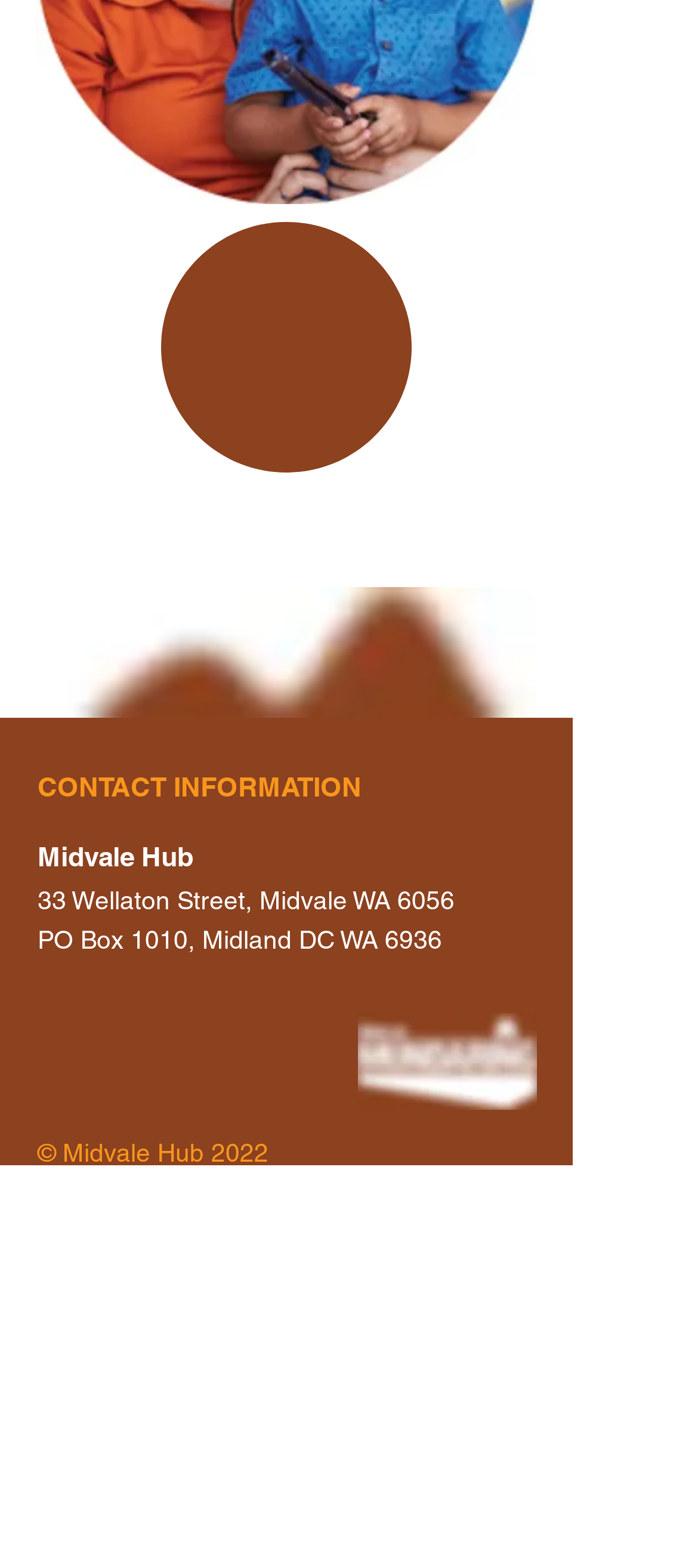Determine the bounding box for the HTML element described here: "9290 6830". The coordinates should be given as [left, top, right, bottom] with each number being a float between 0 and 1.

[0.418, 0.888, 0.592, 0.907]